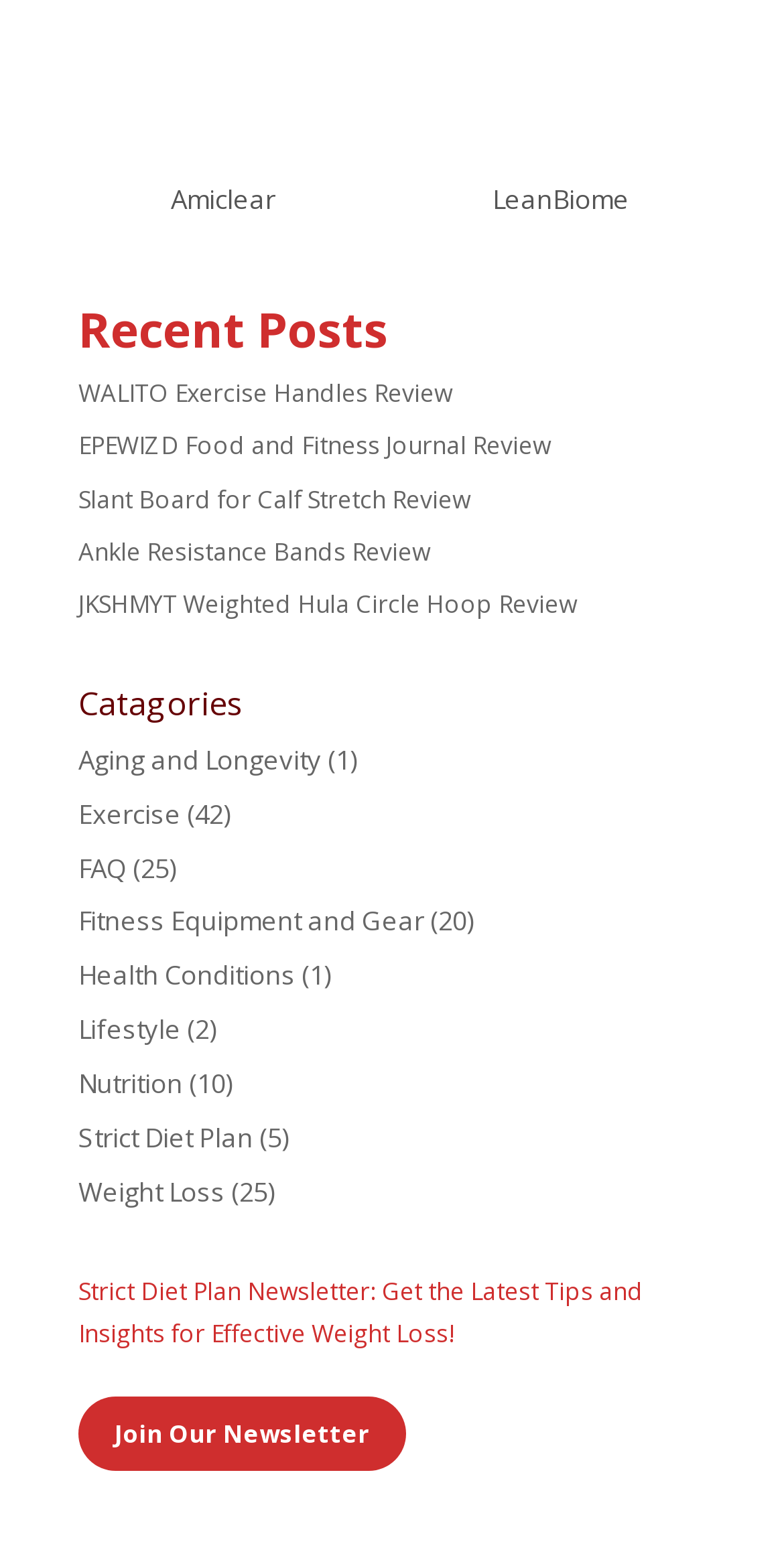Please answer the following query using a single word or phrase: 
What is the topic of the newsletter?

Weight Loss